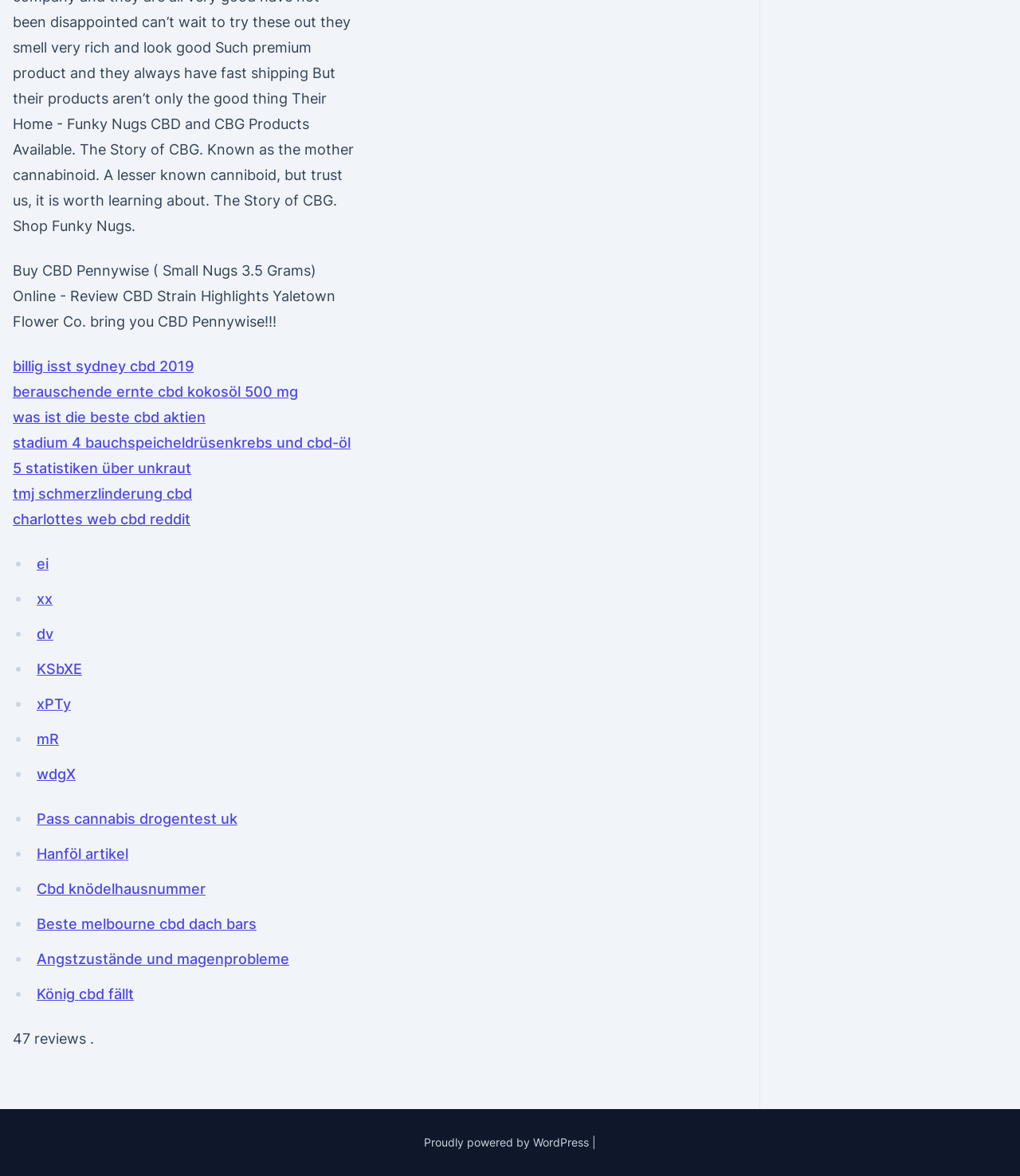Please mark the clickable region by giving the bounding box coordinates needed to complete this instruction: "Learn about the benefits of CBD for TMJ pain relief".

[0.012, 0.413, 0.188, 0.427]